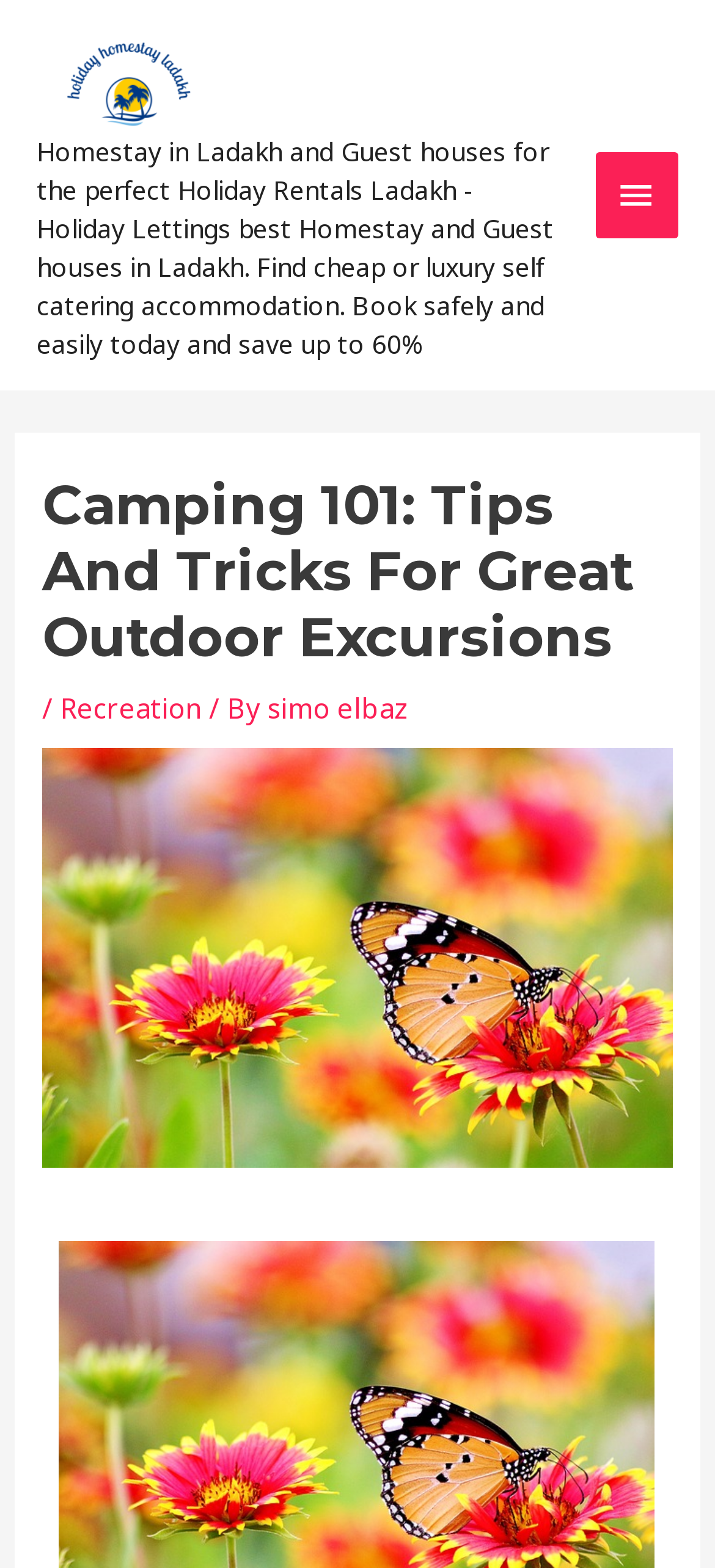What is the name of the website?
Please use the image to provide an in-depth answer to the question.

The link 'Holiday Homestay Ladakh' is present at the top of the webpage, which suggests that it is the name of the website.